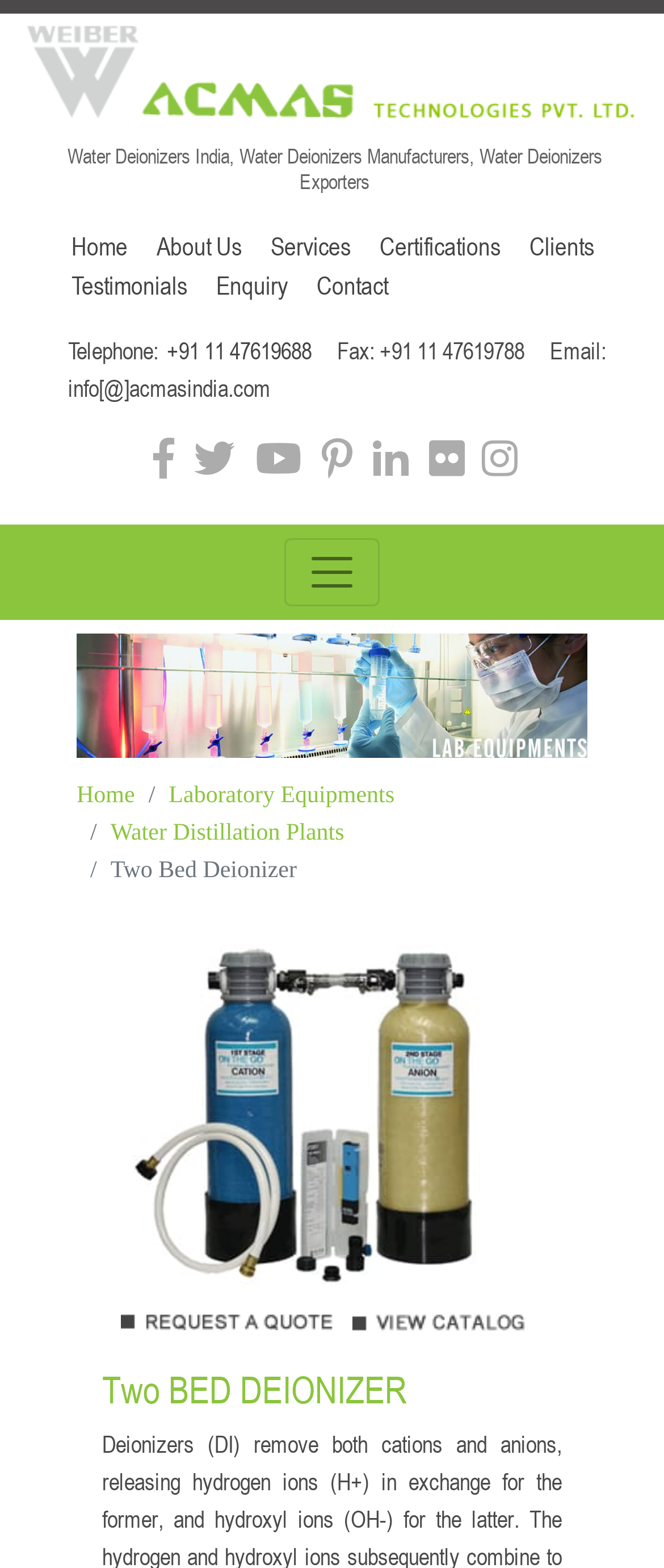Please predict the bounding box coordinates (top-left x, top-left y, bottom-right x, bottom-right y) for the UI element in the screenshot that fits the description: Laboratory Equipments

[0.254, 0.5, 0.594, 0.516]